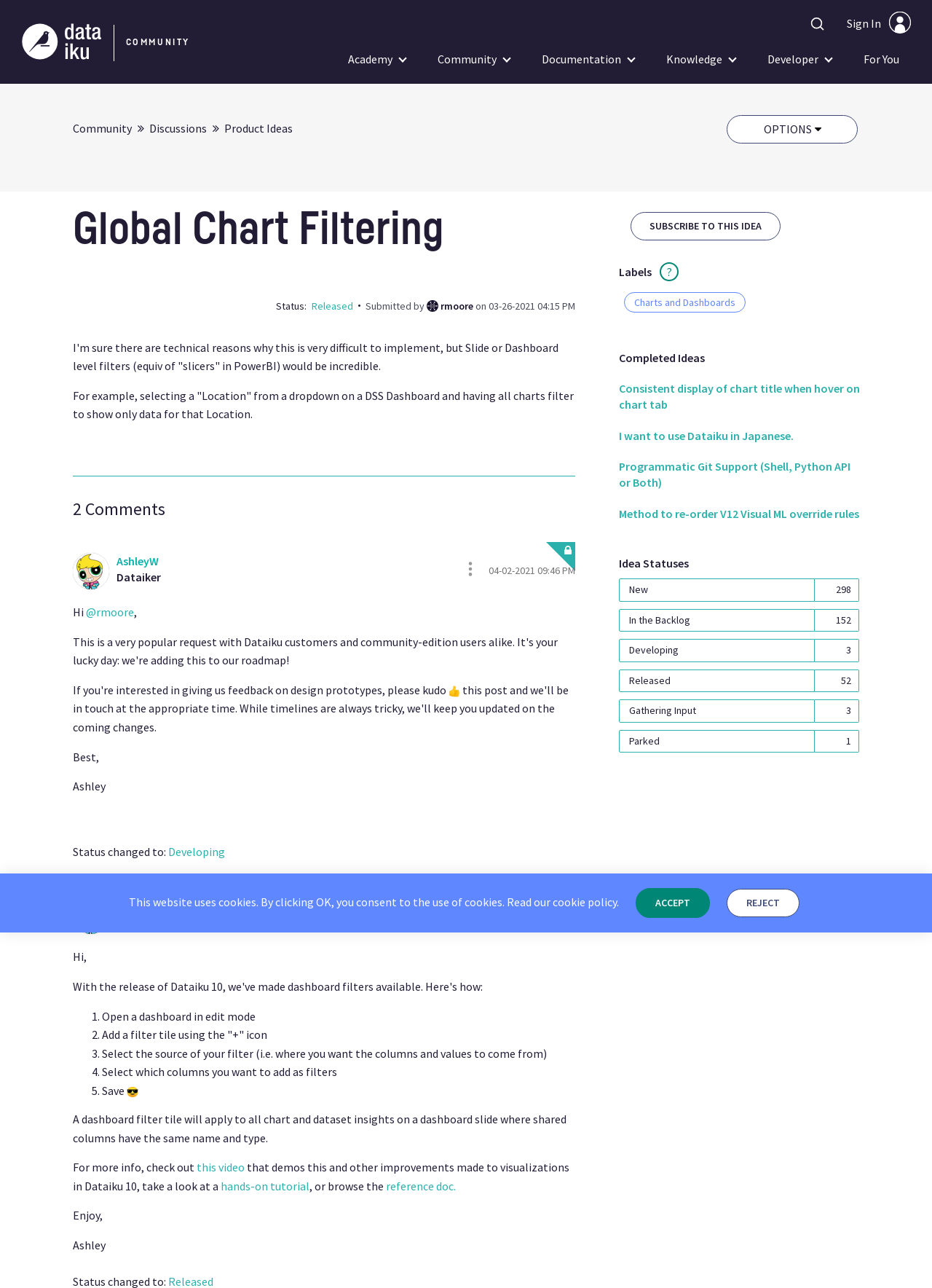Highlight the bounding box coordinates of the region I should click on to meet the following instruction: "View Profile of rmoore".

[0.473, 0.232, 0.508, 0.242]